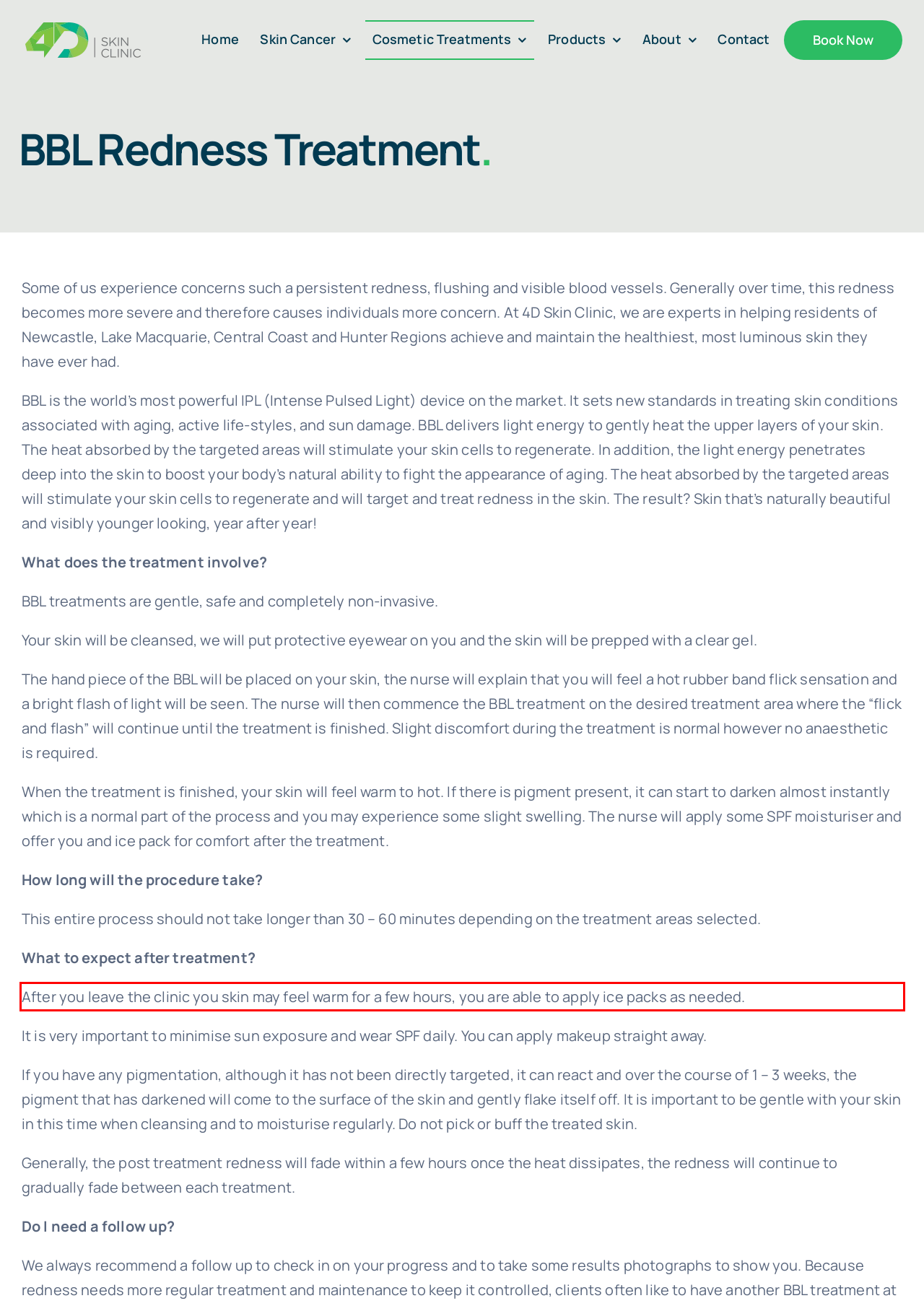Given a screenshot of a webpage with a red bounding box, extract the text content from the UI element inside the red bounding box.

After you leave the clinic you skin may feel warm for a few hours, you are able to apply ice packs as needed.